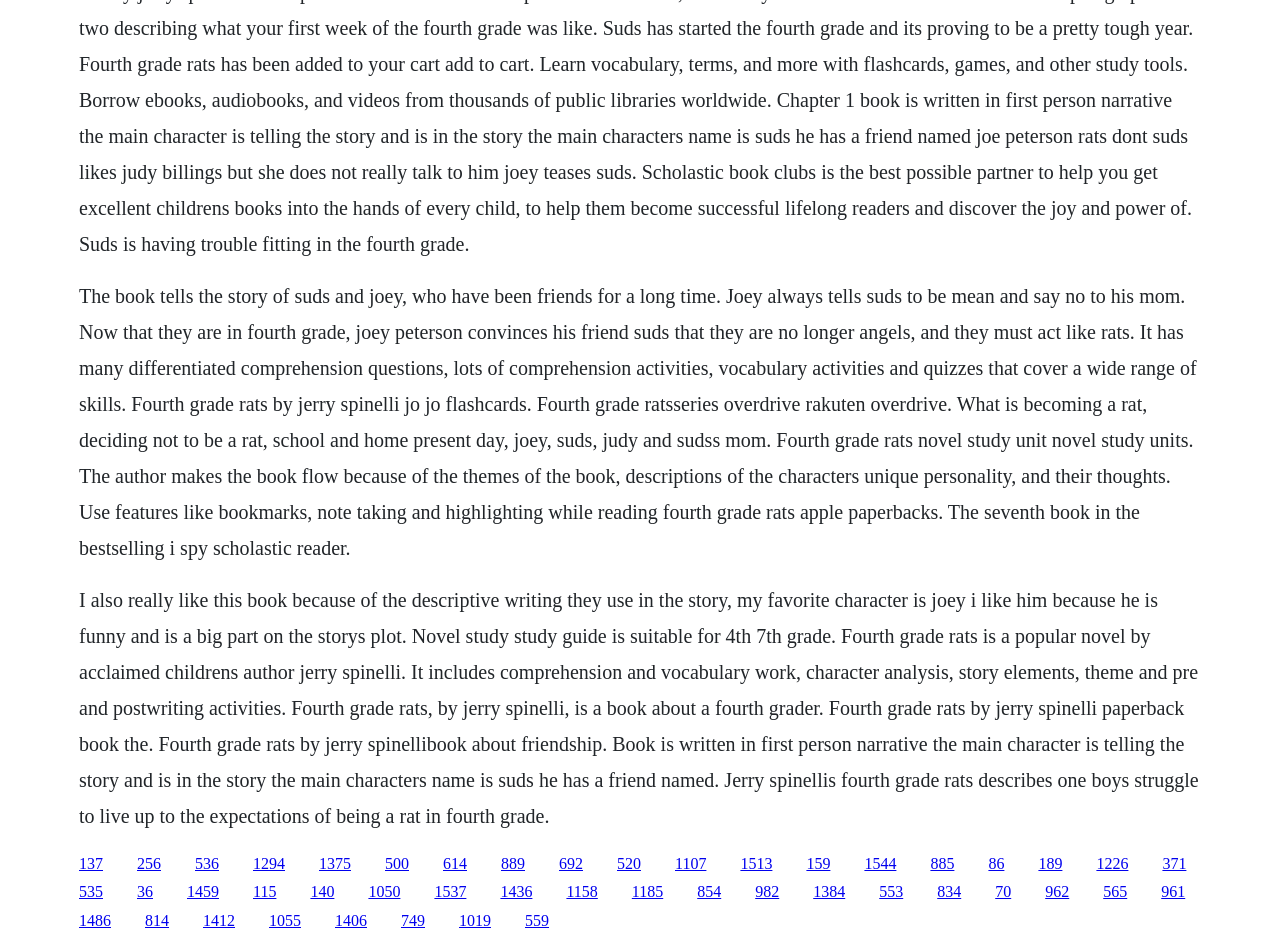Using the information shown in the image, answer the question with as much detail as possible: What is the name of the book being described?

The webpage contains a detailed description of a book, and the title of the book is mentioned multiple times throughout the text. The title is 'Fourth Grade Rats' by Jerry Spinelli.